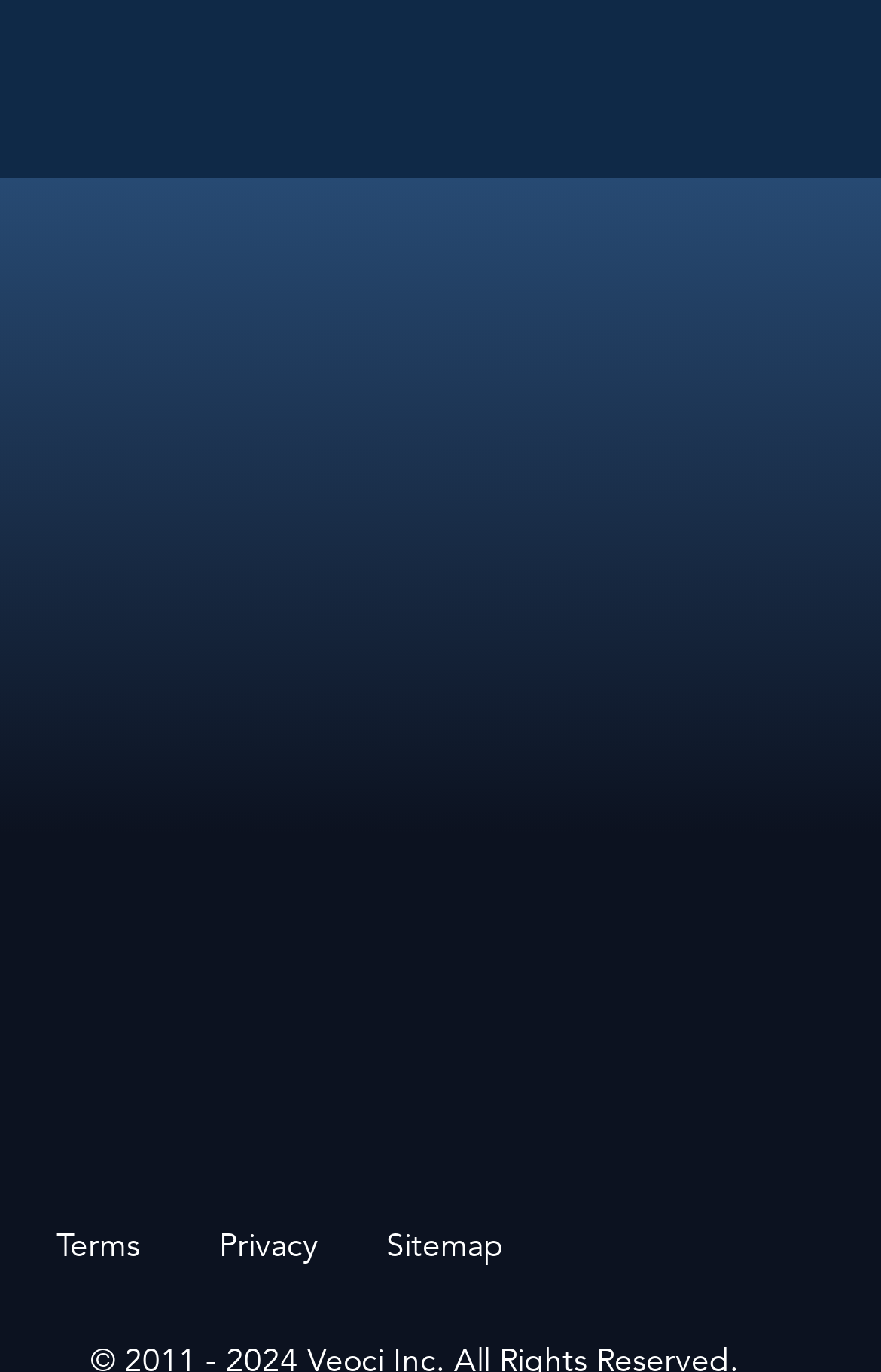Please identify the bounding box coordinates for the region that you need to click to follow this instruction: "Click the Veoci logo".

[0.323, 0.245, 0.677, 0.304]